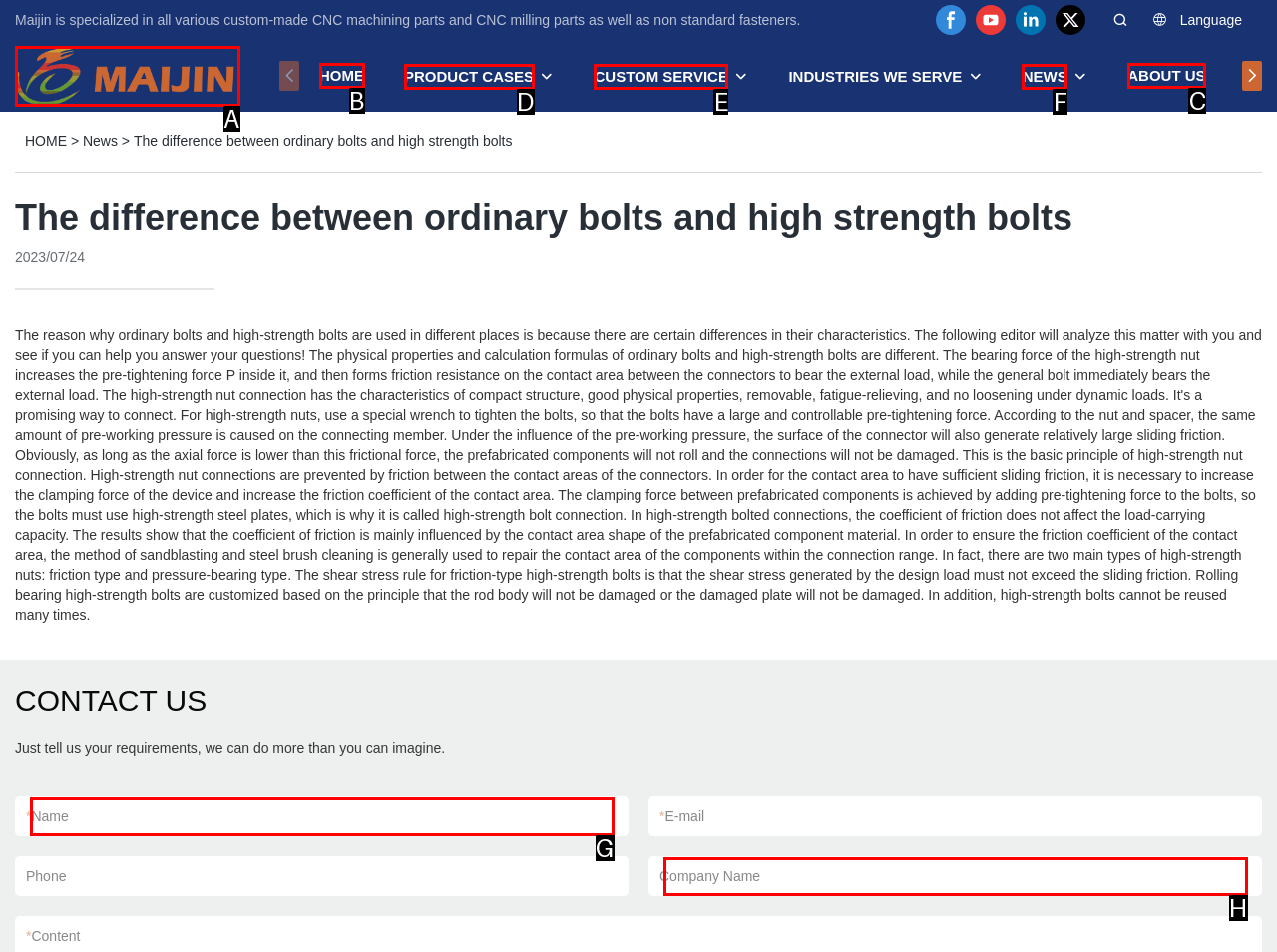Determine which option matches the element description: alt="MaiJin Metal"
Reply with the letter of the appropriate option from the options provided.

A